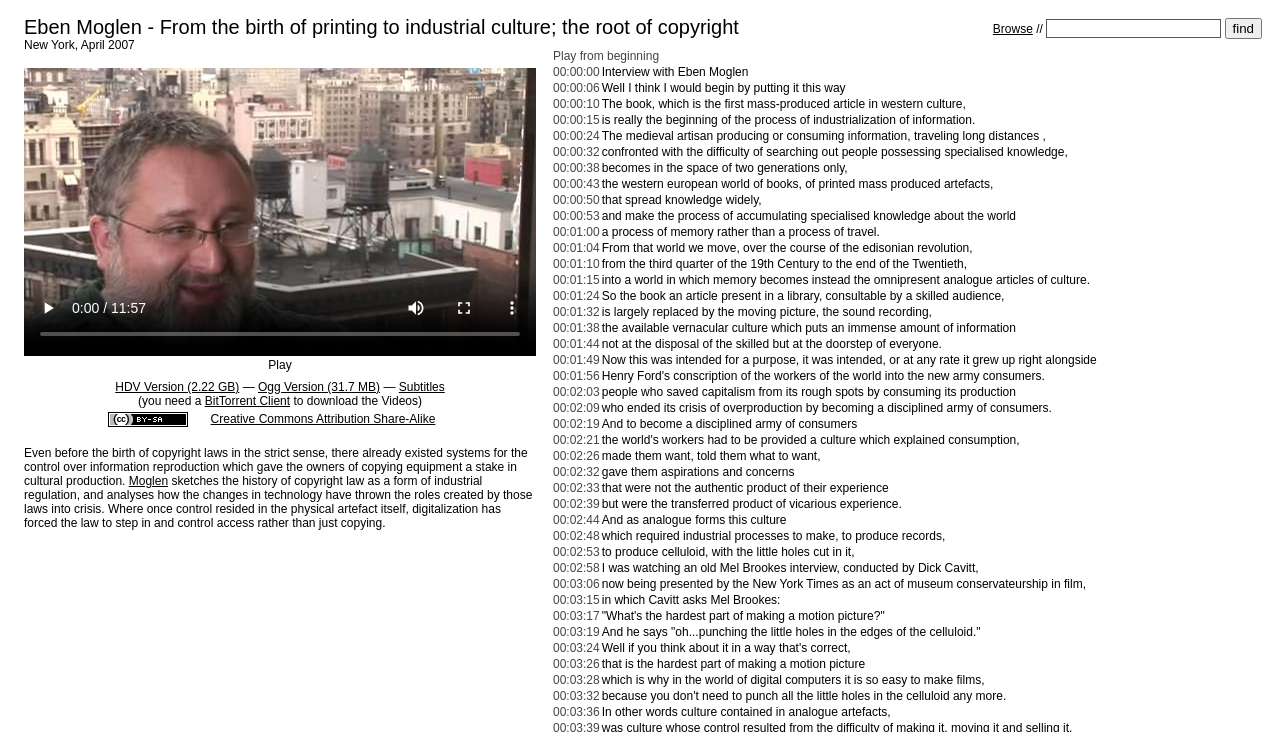Please give a short response to the question using one word or a phrase:
What is the license of the video?

Creative Commons Attribution Share-Alike